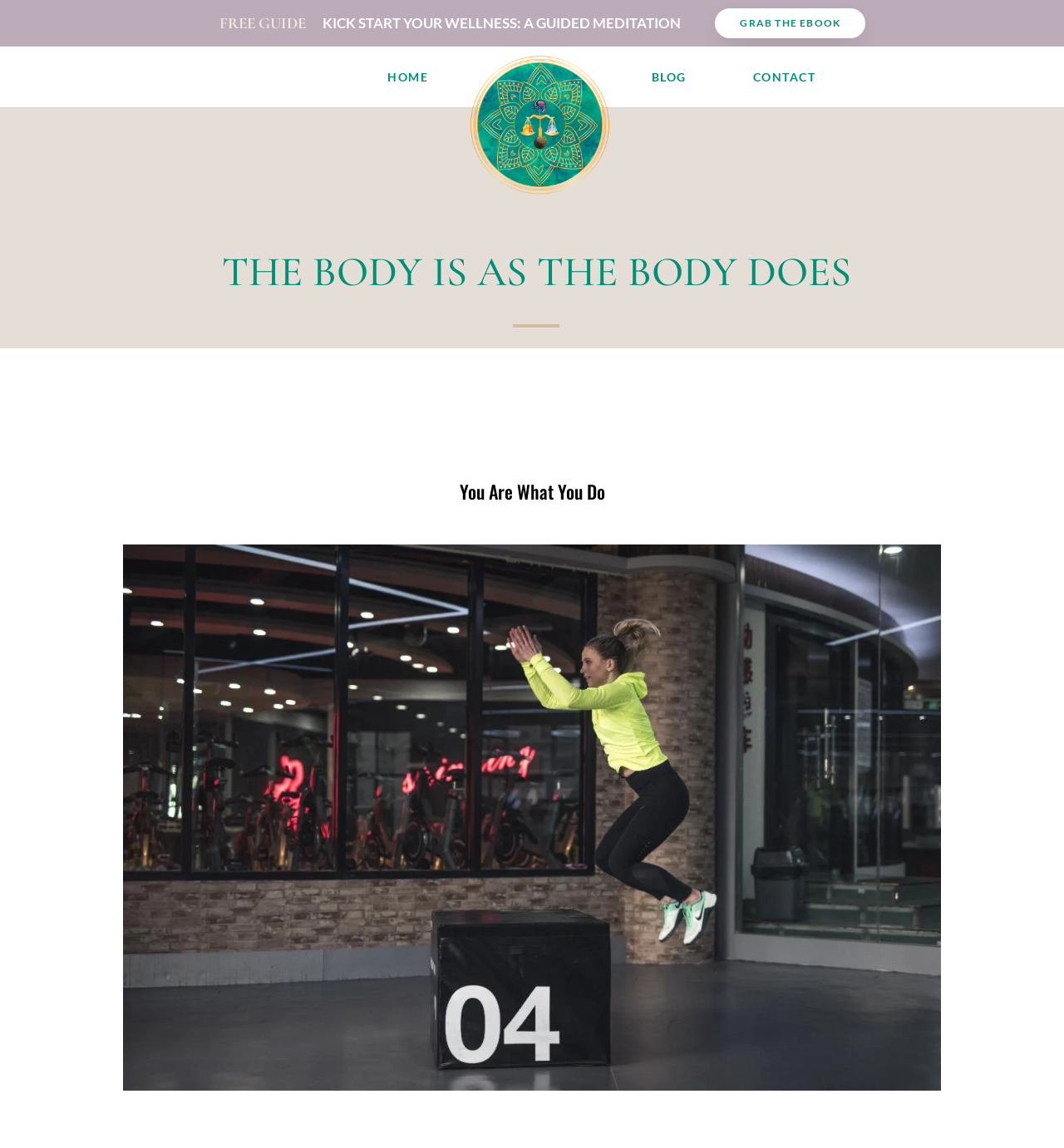Please identify the webpage's heading and generate its text content.

THE BODY IS AS THE BODY DOES